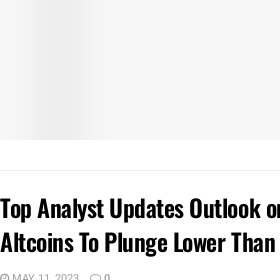Illustrate the image with a detailed caption.

The image features a headline titled "Top Analyst Updates Outlook on Polygon, Ethereum and Binance Coin, Says Altcoins To Plunge Lower Than Expected." This article was published on May 11, 2023. The content likely discusses insights and predictions regarding the performance of various altcoins, including notable cryptocurrencies like Polygon, Ethereum, and Binance Coin, amidst current market trends. The analytical perspective aims to inform readers about potential downturns in altcoin values, providing a vital update for cryptocurrency investors and enthusiasts.